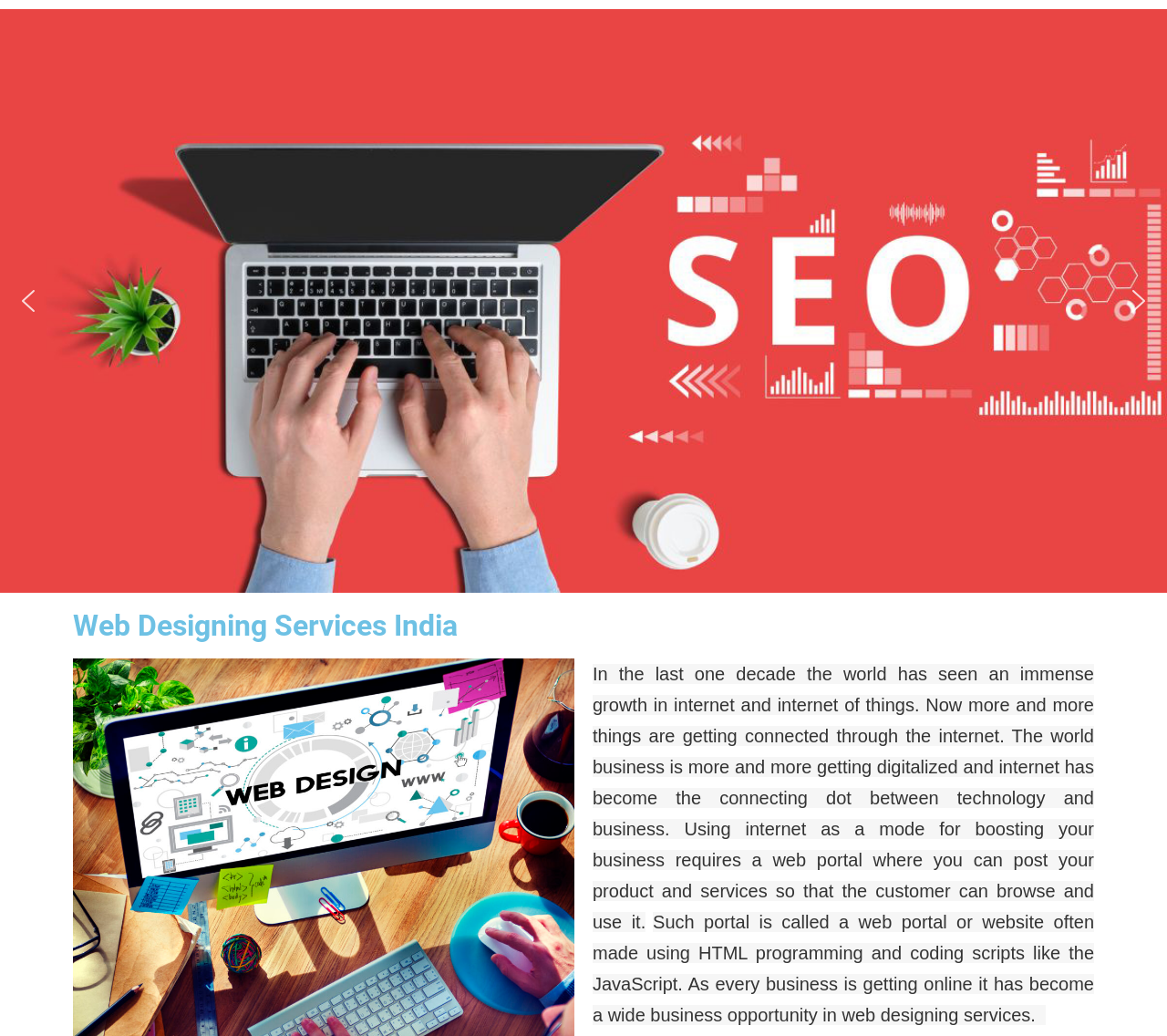Respond with a single word or phrase for the following question: 
What is used to make a web portal?

HTML and JavaScript